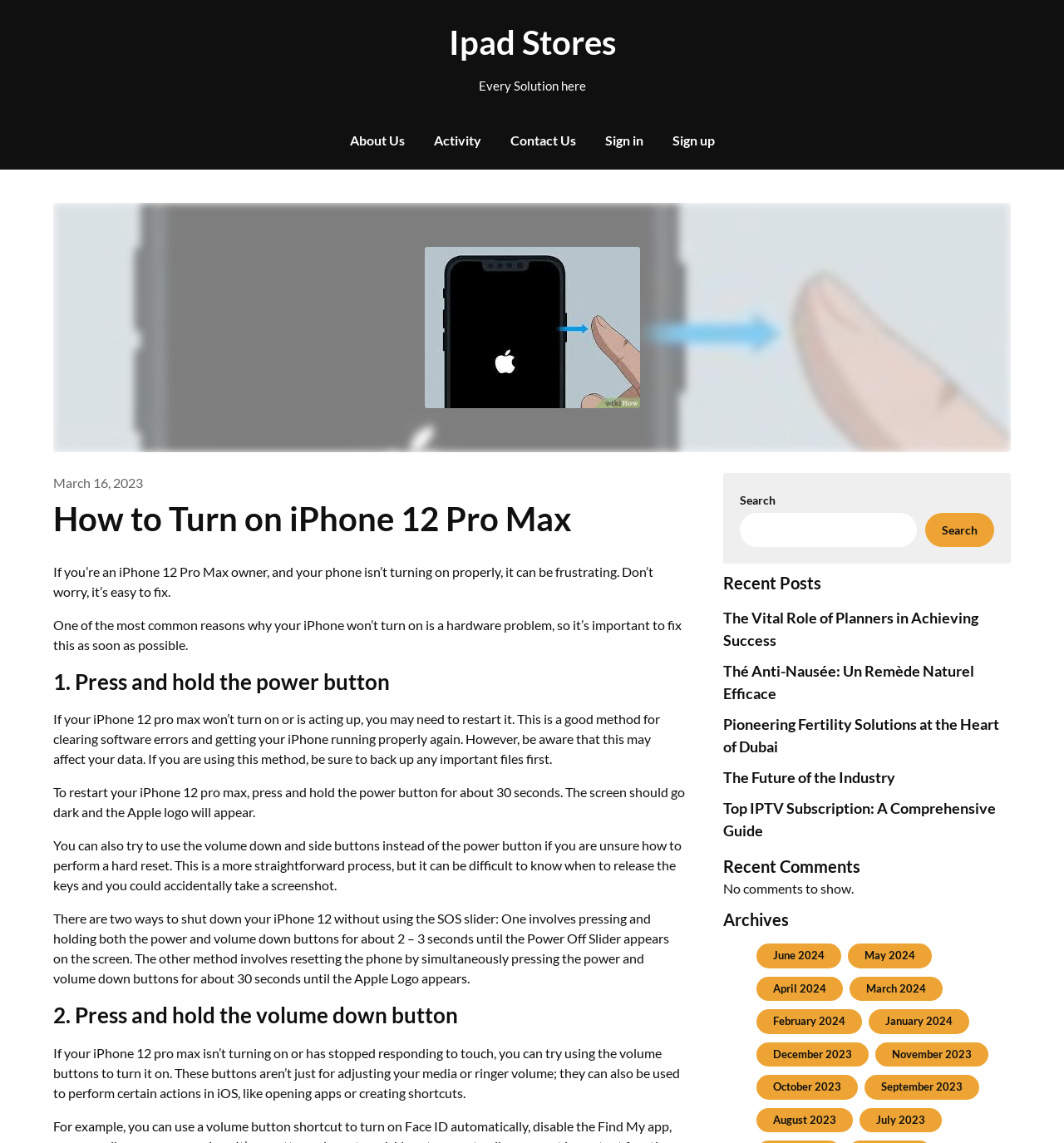Find the bounding box coordinates of the element you need to click on to perform this action: 'Click on 'Ipad Stores''. The coordinates should be represented by four float values between 0 and 1, in the format [left, top, right, bottom].

[0.292, 0.018, 0.708, 0.056]